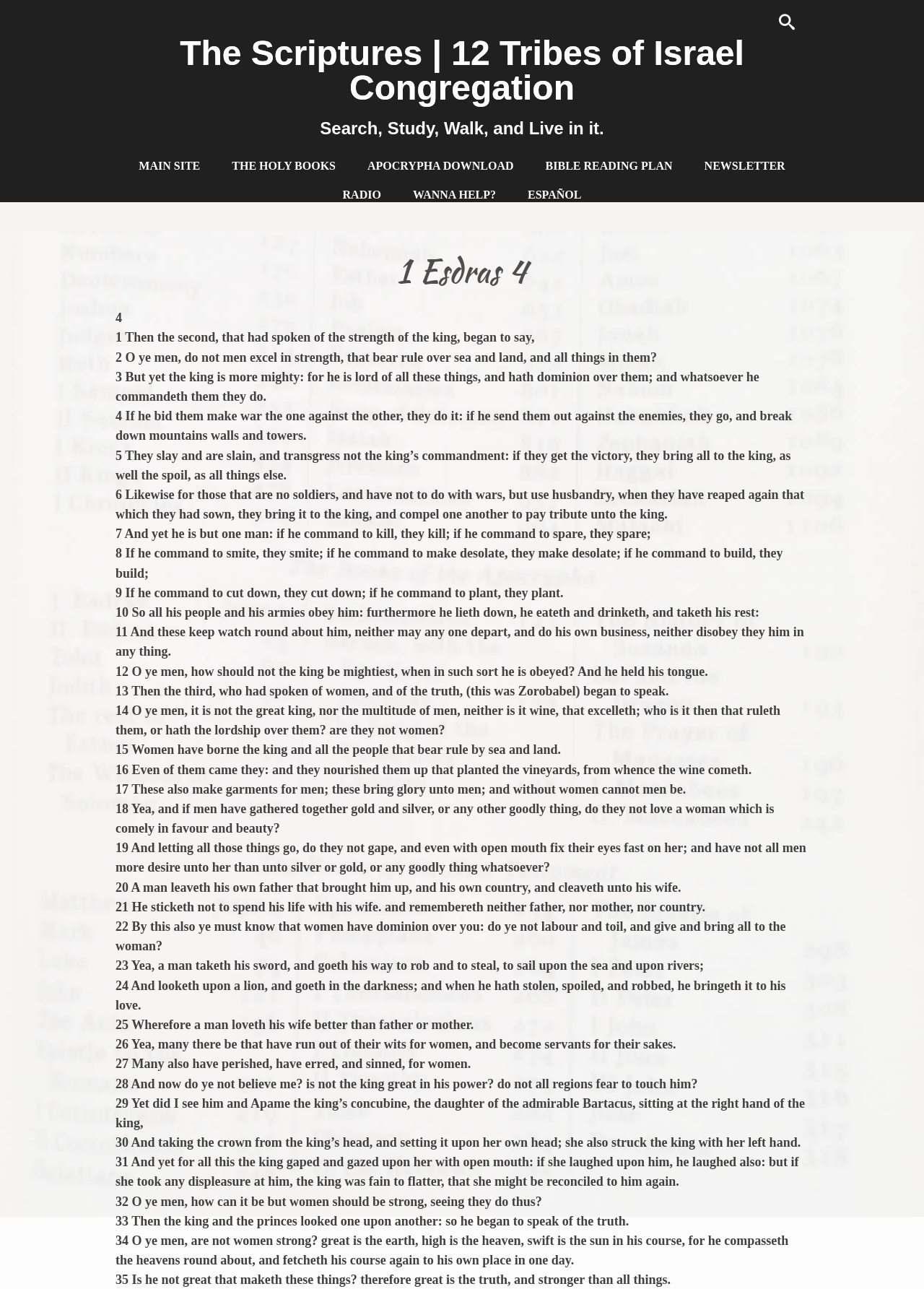Use the information in the screenshot to answer the question comprehensively: Who is the king's concubine mentioned in the chapter?

The king's concubine mentioned in the chapter can be determined by reading verse 29, which says 'Yet did I see him and Apame the king’s concubine, the daughter of the admirable Bartacus, sitting at the right hand of the king'. Therefore, the king's concubine is Apame.